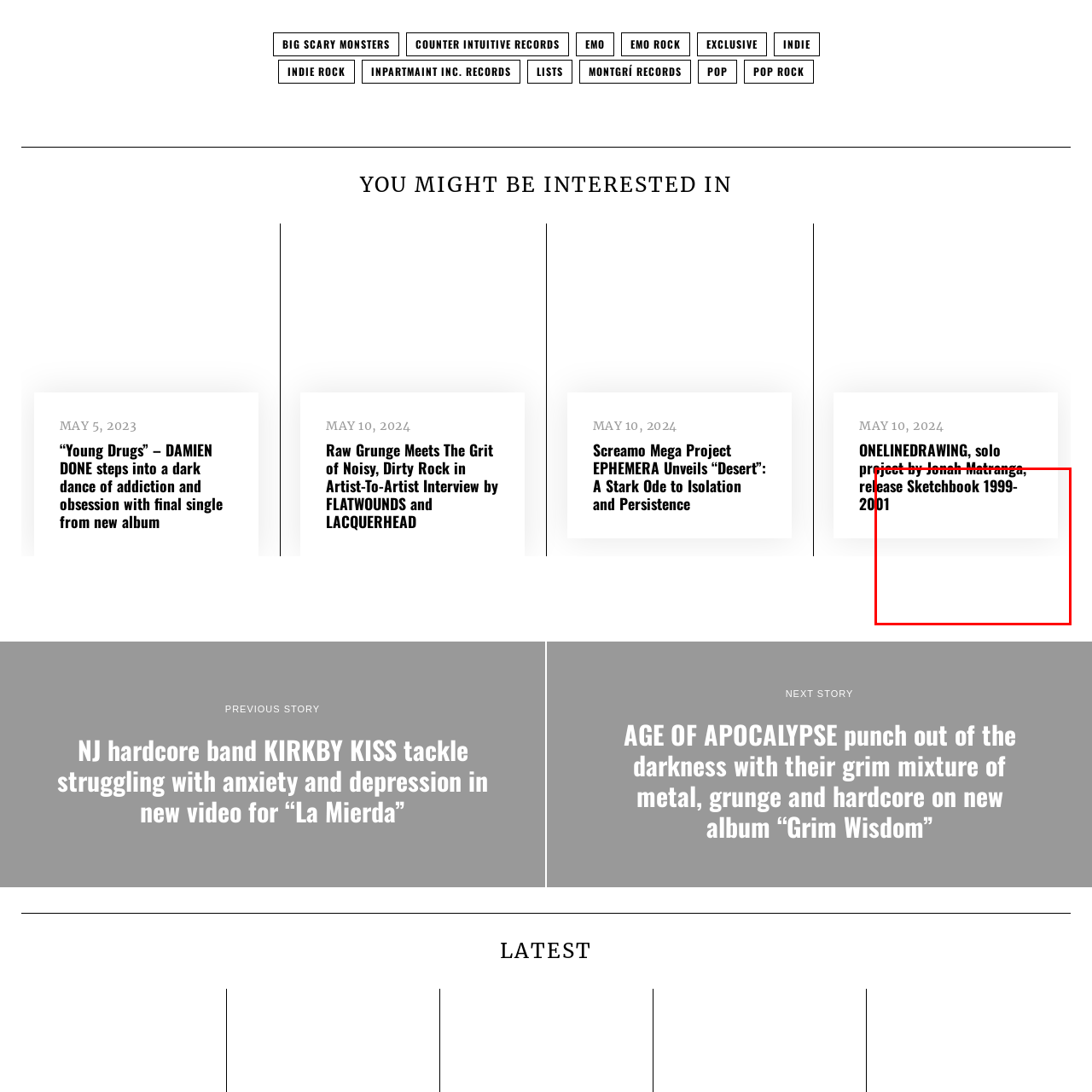Generate a detailed caption for the image contained in the red outlined area.

The image showcases the cover art for "Sketchbook 1999-2001," an album by the solo project ONELINEDRAWING, led by Jonah Matranga. This release highlights Matranga's distinctive style and lyrical depth, reflecting on themes relevant to his artistic journey during that period. Accompanying the image is a headline that emphasizes the significance of this work, marking its contribution to the indie music scene and resonating with fans who appreciate heartfelt and introspective music.